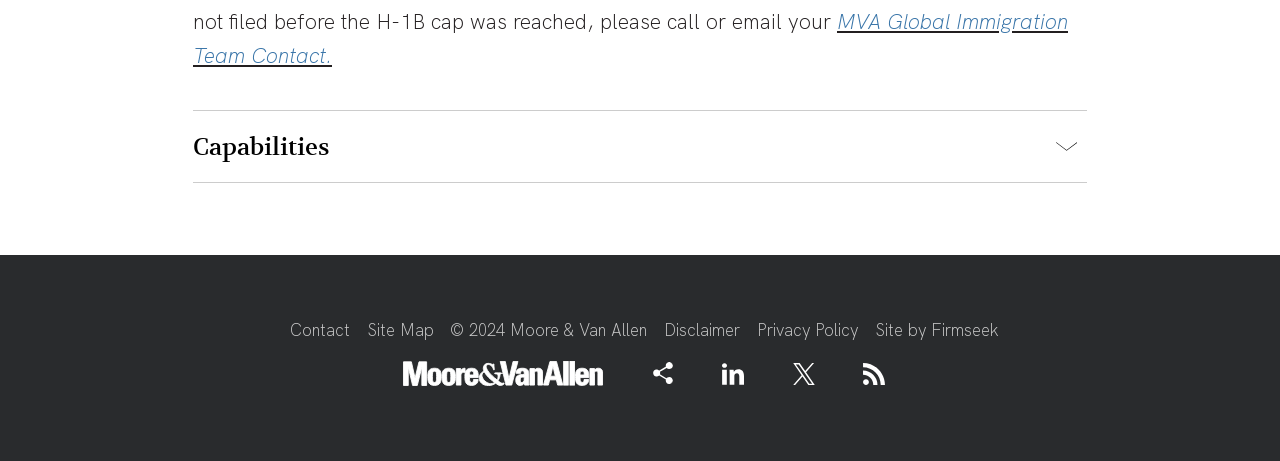Can you identify the bounding box coordinates of the clickable region needed to carry out this instruction: 'Share this page'? The coordinates should be four float numbers within the range of 0 to 1, stated as [left, top, right, bottom].

[0.509, 0.782, 0.526, 0.834]